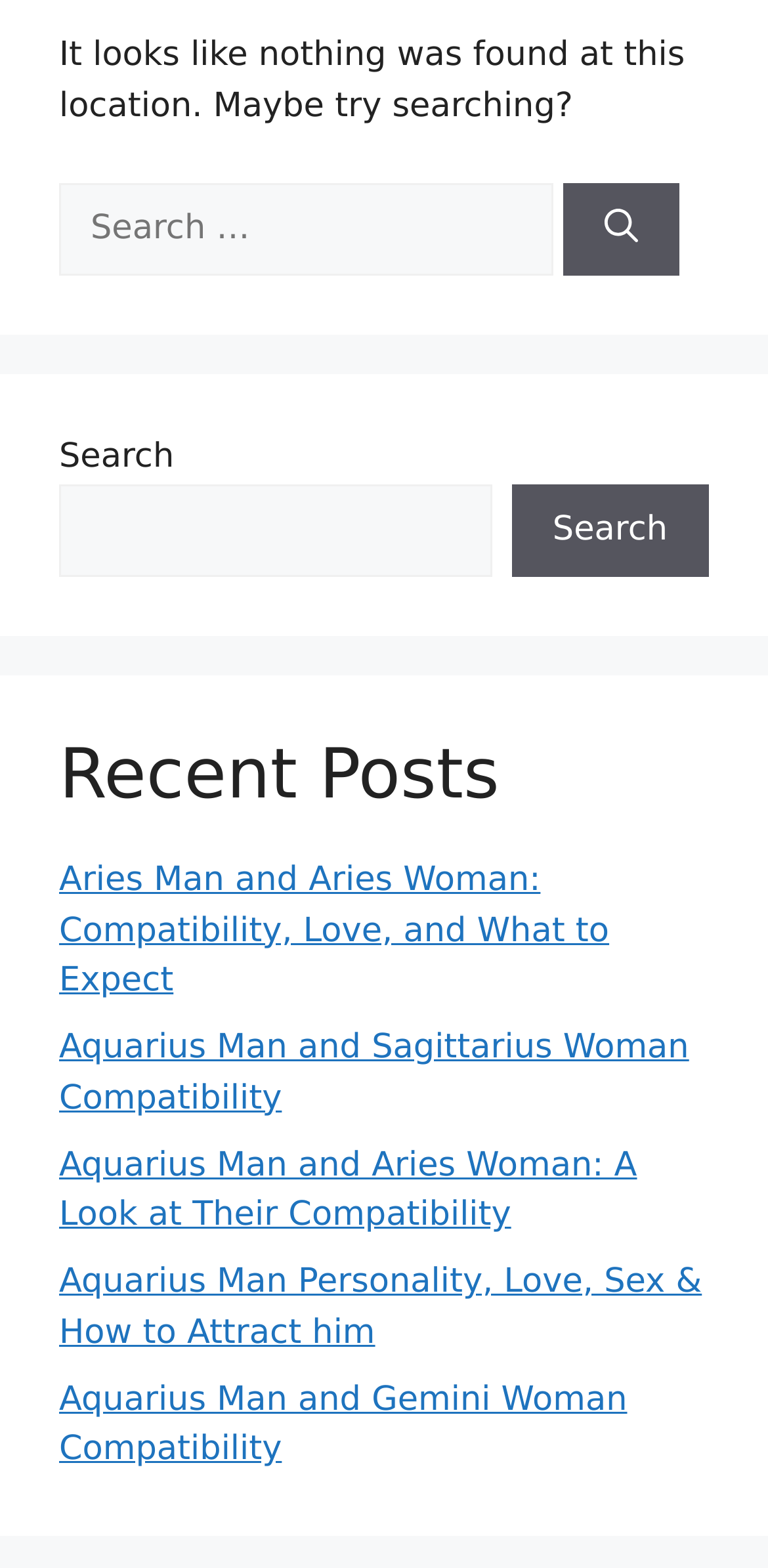What is the search button's text?
Based on the image, give a one-word or short phrase answer.

Search